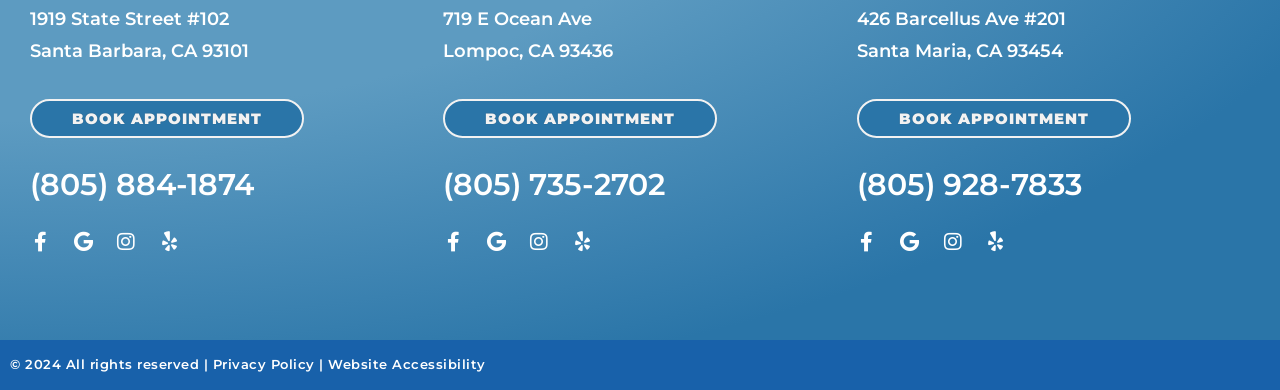Please mark the clickable region by giving the bounding box coordinates needed to complete this instruction: "View the privacy policy".

[0.166, 0.914, 0.246, 0.955]